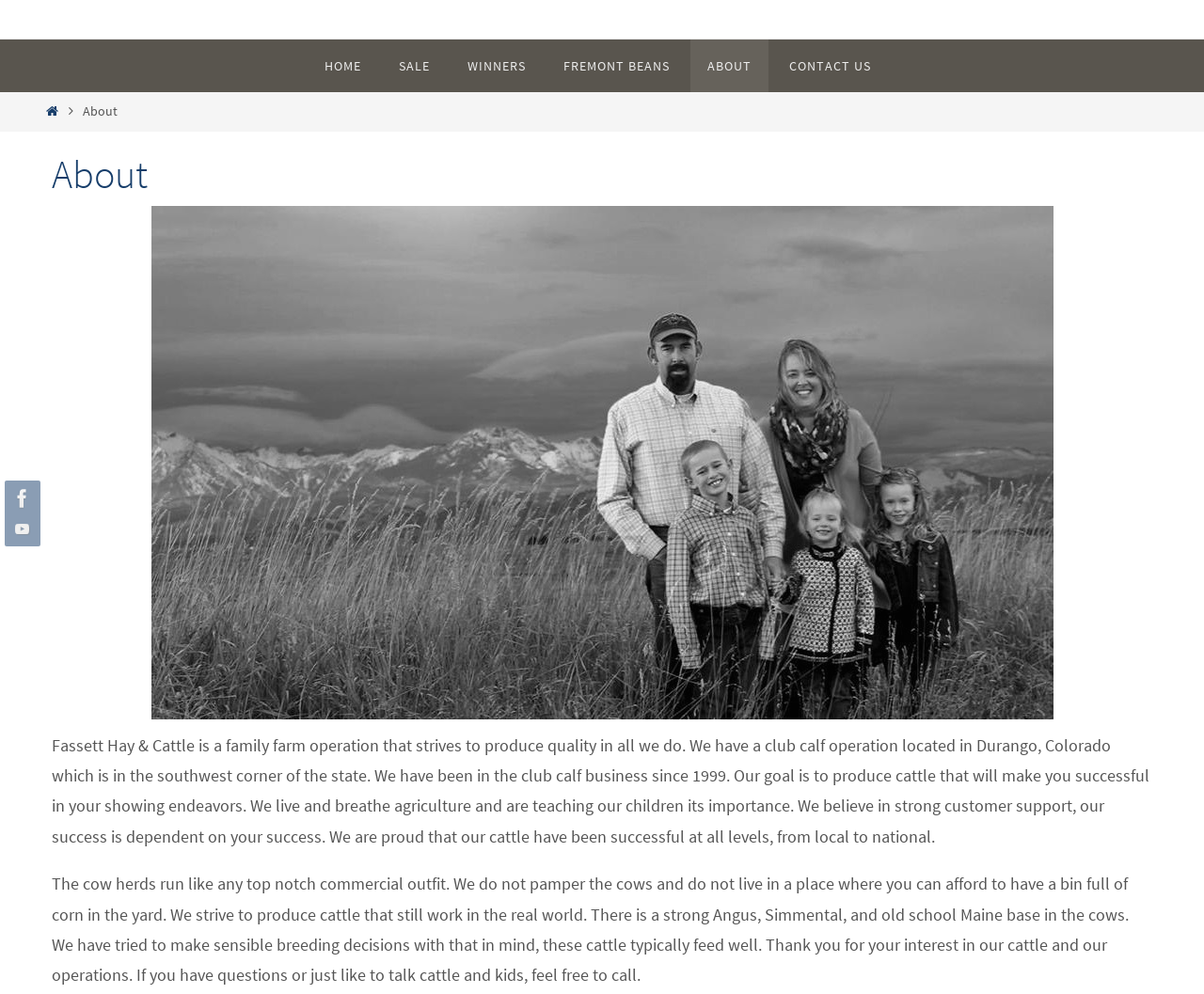Determine the bounding box coordinates for the region that must be clicked to execute the following instruction: "View About page".

[0.069, 0.103, 0.098, 0.121]